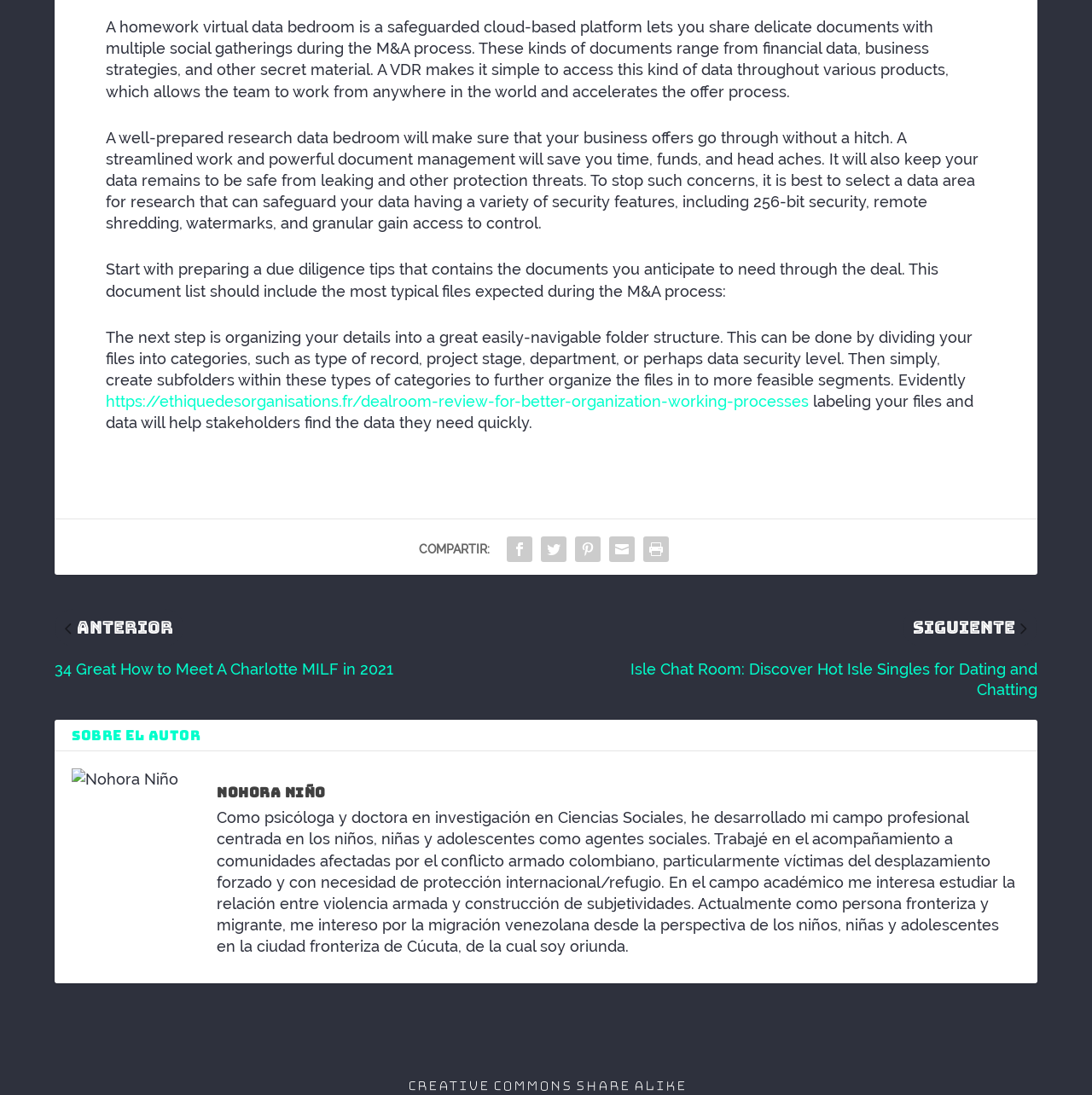Using the description "Nohora Niño", locate and provide the bounding box of the UI element.

[0.198, 0.718, 0.298, 0.73]